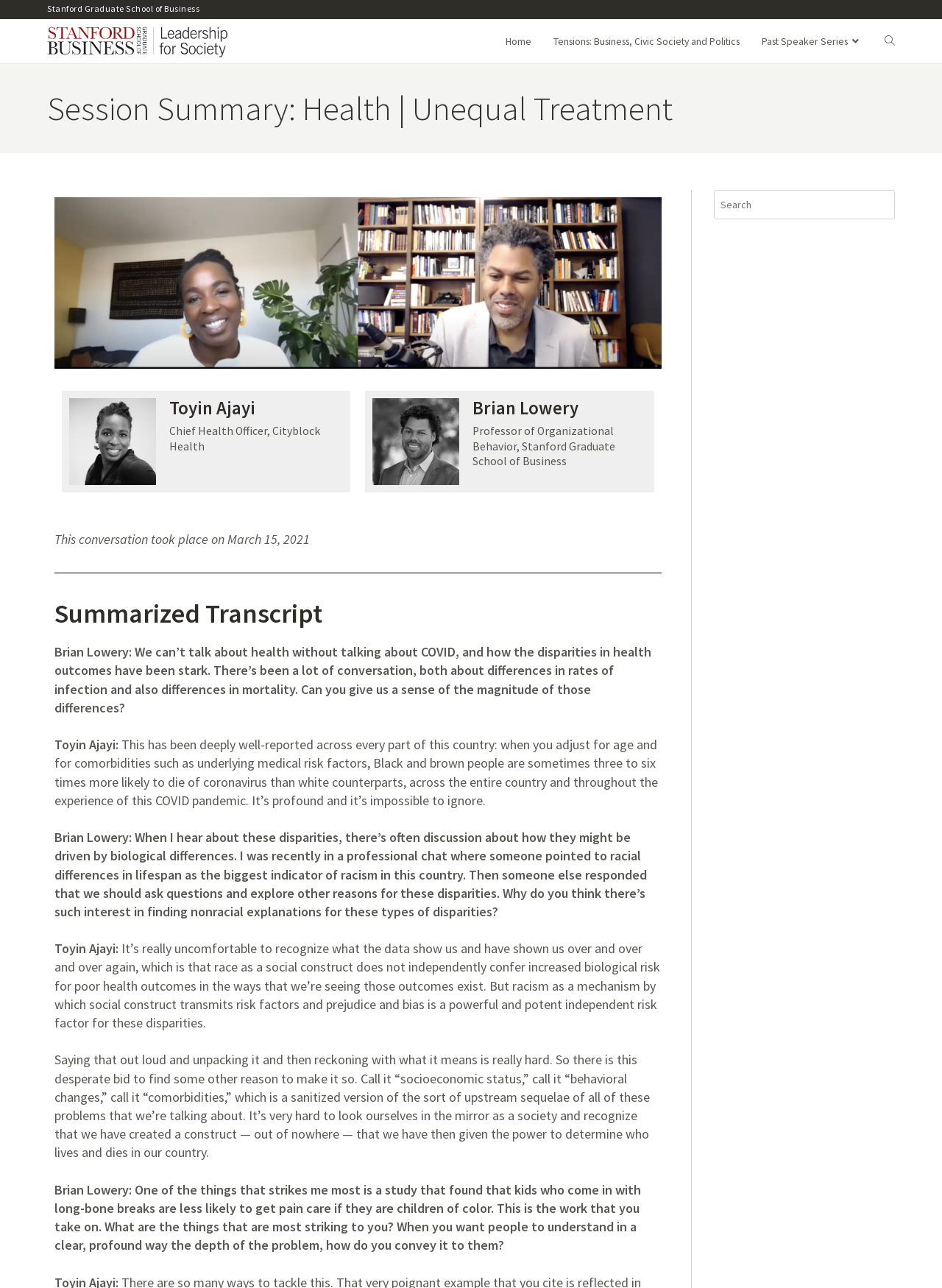Please identify the primary heading on the webpage and return its text.

Session Summary: Health | Unequal Treatment